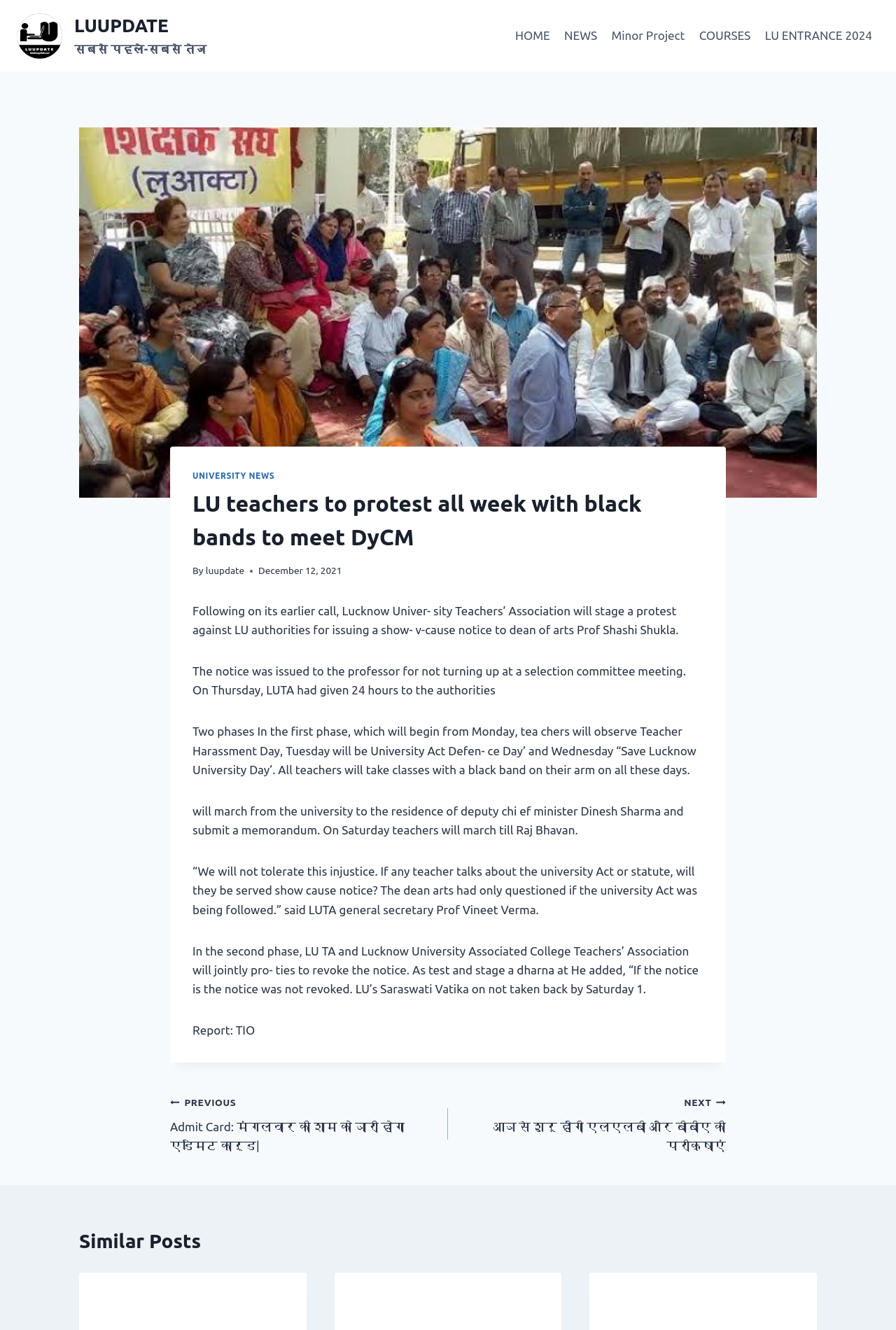What is the name of the university mentioned in the article?
Look at the image and answer the question with a single word or phrase.

Lucknow University